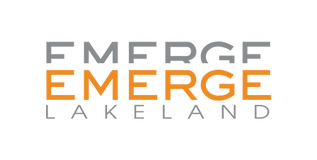Describe all the important aspects and features visible in the image.

The image features the logo of EMERGE Lakeland, showcasing a modern and vibrant design. The word "EMERGE" is prominently displayed twice, emphasizing the organization's focus, with the first instance in gray and the second in a bright orange, contrasting sharply against the white background. Below the two instances of "EMERGE," the word "LAKELAND" is rendered in a sleek font, reinforcing the local connection of the initiative. This logo symbolizes EMERGE Lakeland's commitment to growth and community involvement, making it a key visual element for the 2024 Membership Drive.